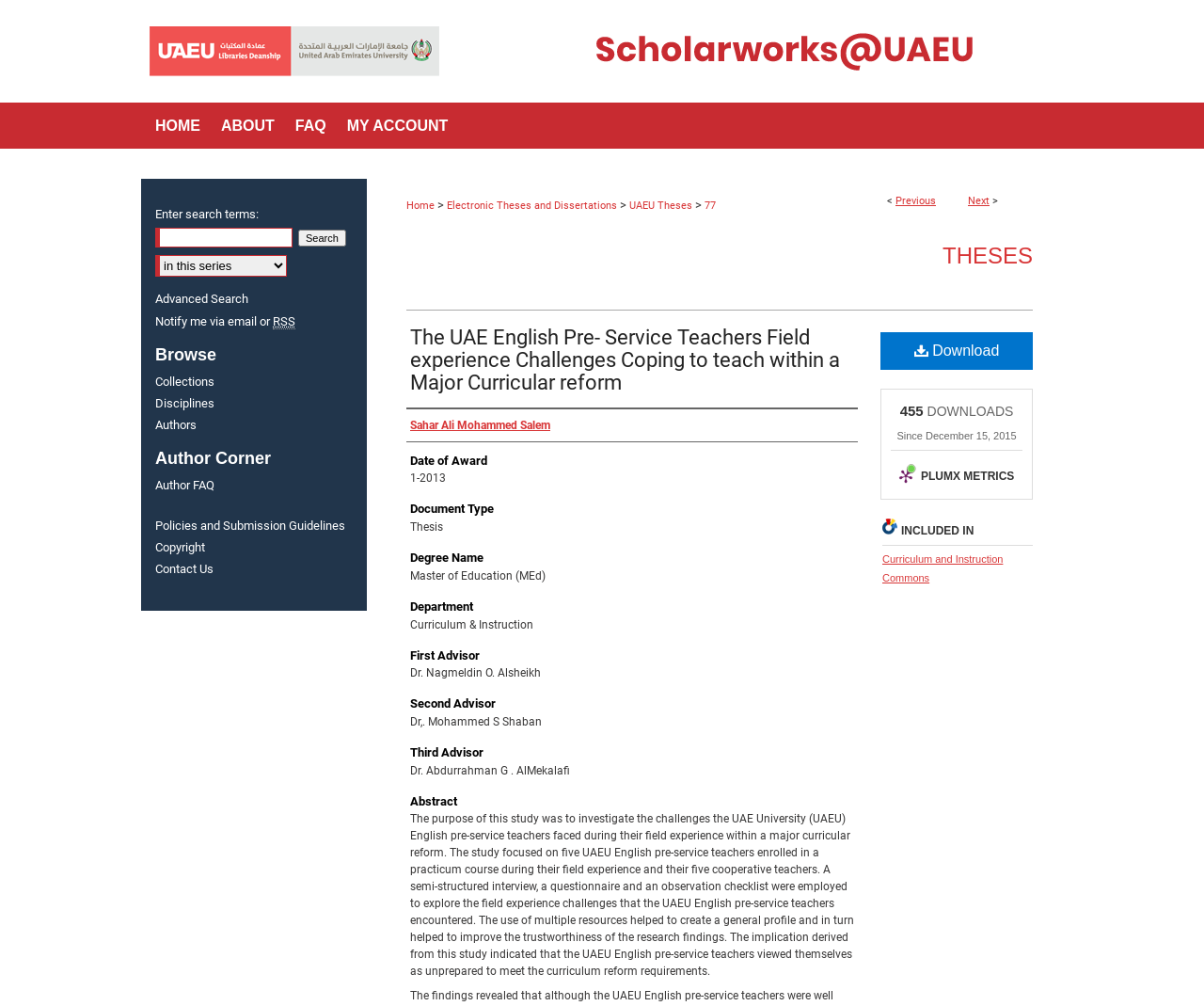Identify the bounding box of the HTML element described as: "Author FAQ".

[0.129, 0.475, 0.305, 0.489]